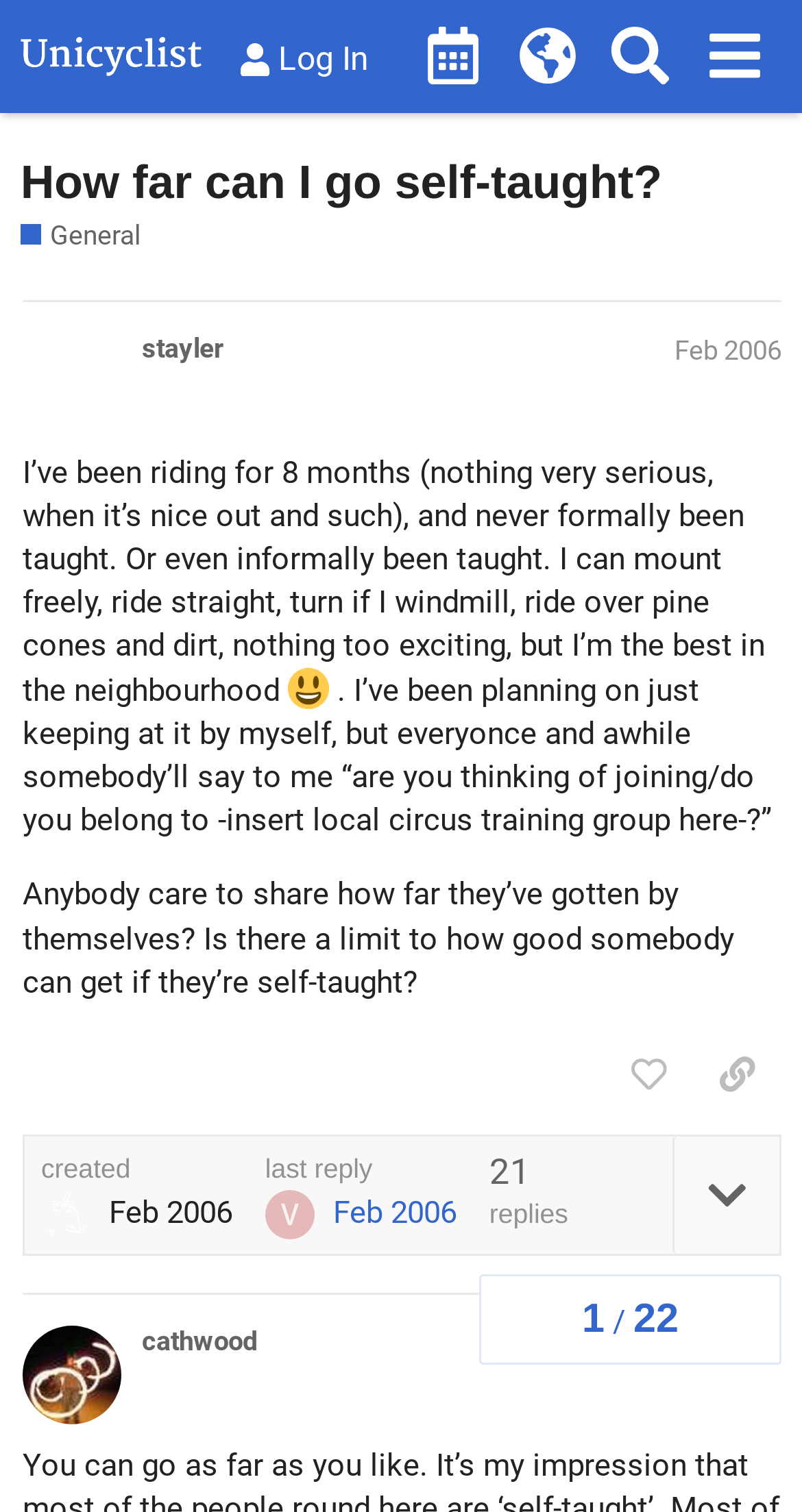Answer the following query with a single word or phrase:
What is the topic of the discussion?

How far can I go self-taught?